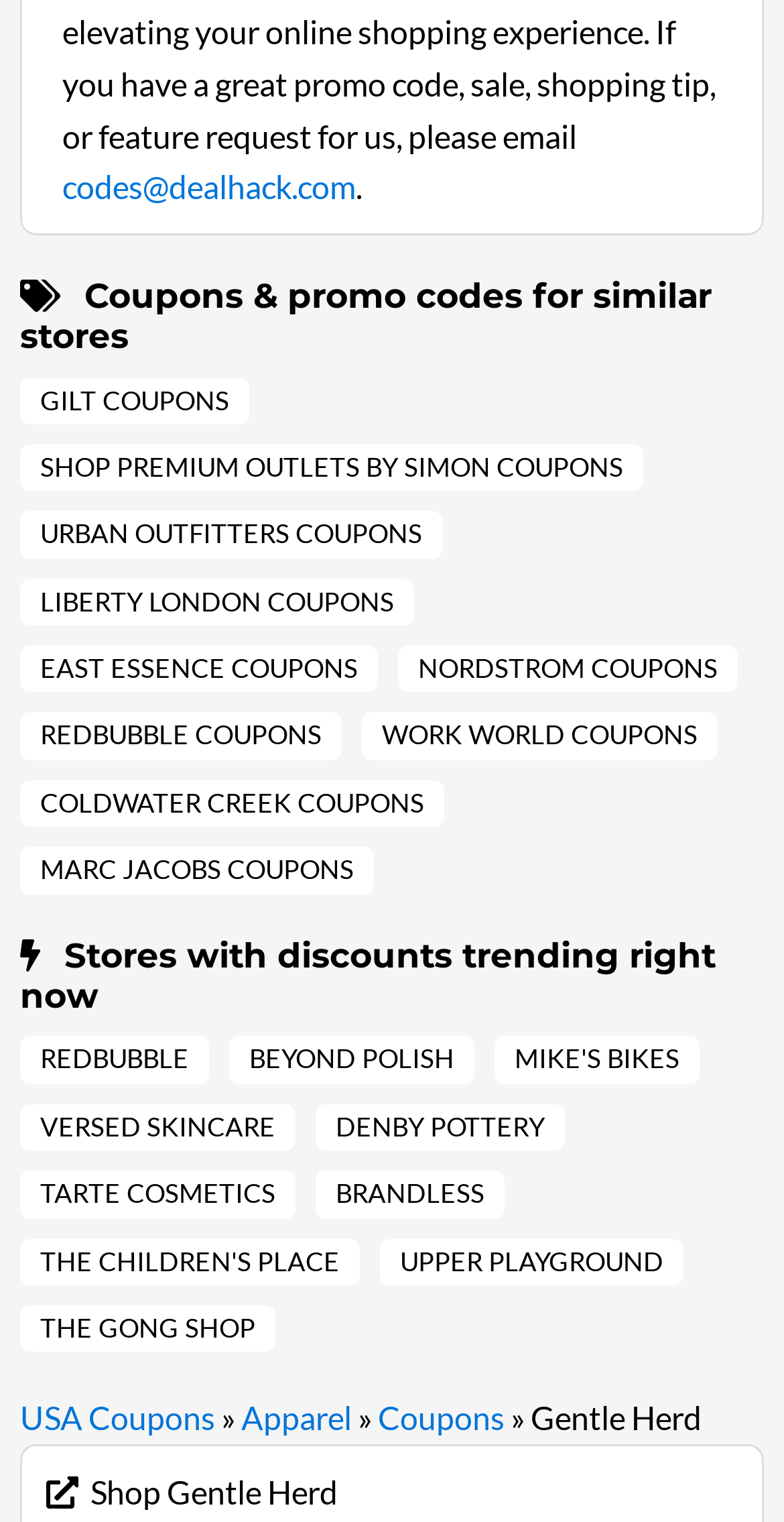Pinpoint the bounding box coordinates of the element that must be clicked to accomplish the following instruction: "Shop Gentle Herd". The coordinates should be in the format of four float numbers between 0 and 1, i.e., [left, top, right, bottom].

[0.059, 0.963, 0.431, 0.998]